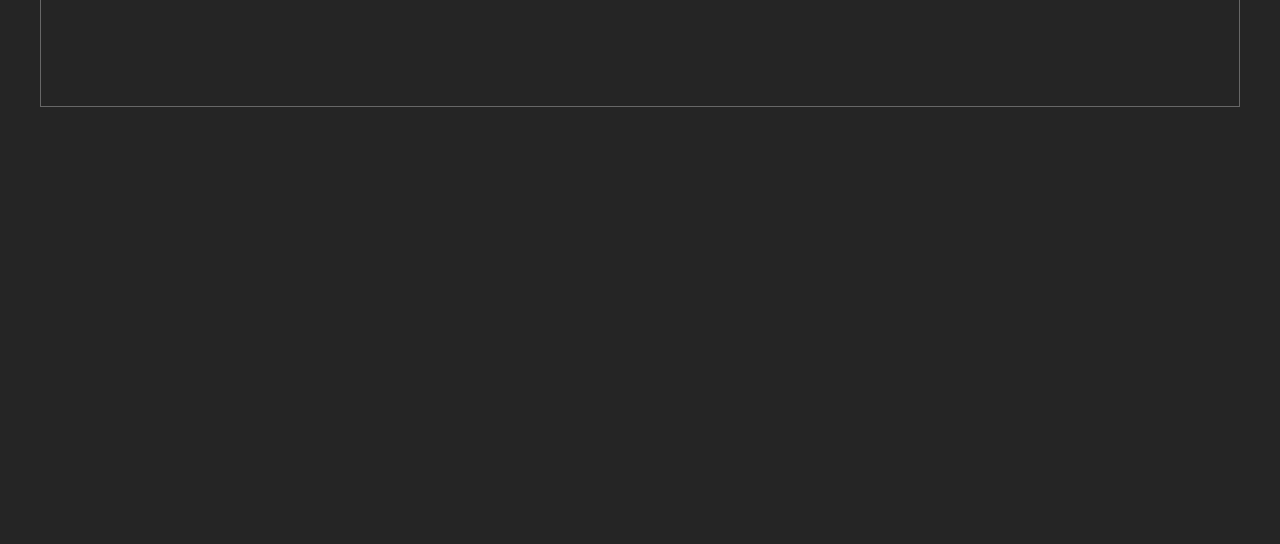Please provide a detailed answer to the question below by examining the image:
What is the phone number of the company?

The phone number can be found in the static text element under the 'Contact Us' heading, which reads '+92 42 35317600-01'.